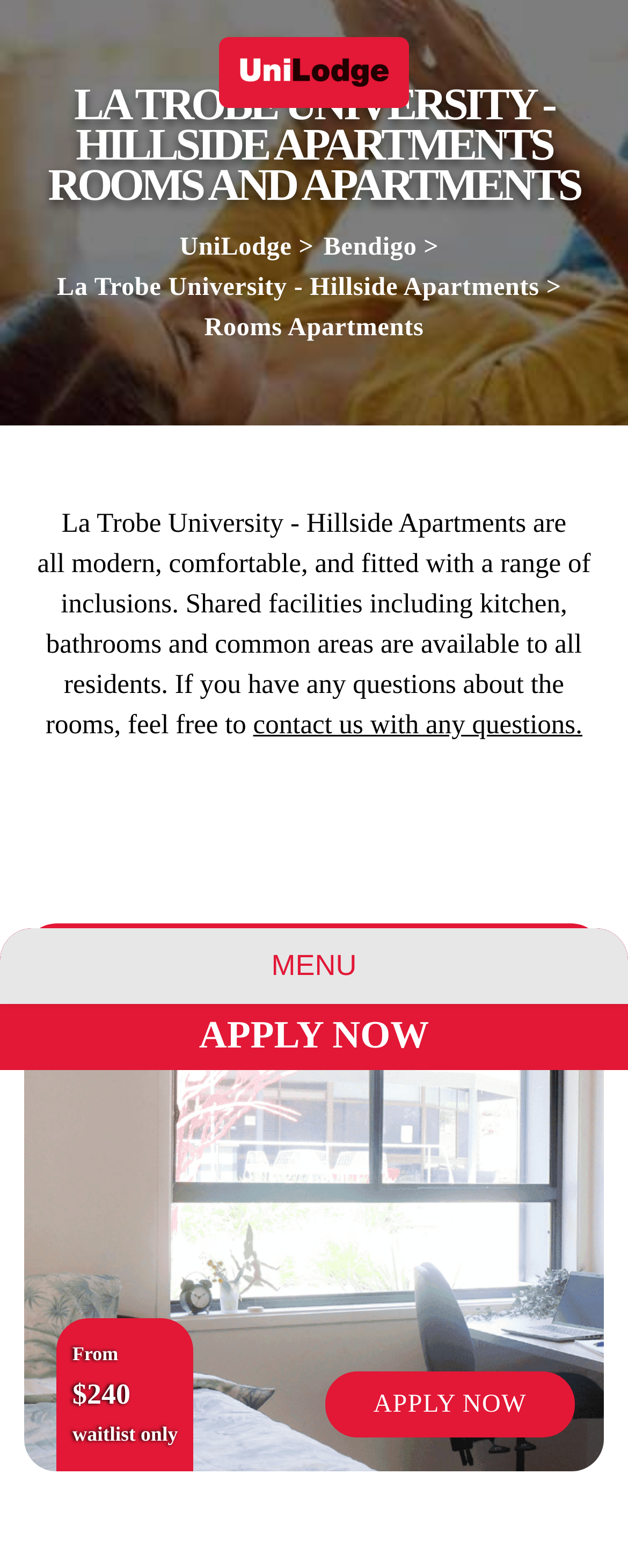Specify the bounding box coordinates of the element's region that should be clicked to achieve the following instruction: "Explore Single Room". The bounding box coordinates consist of four float numbers between 0 and 1, in the format [left, top, right, bottom].

[0.038, 0.589, 0.962, 0.658]